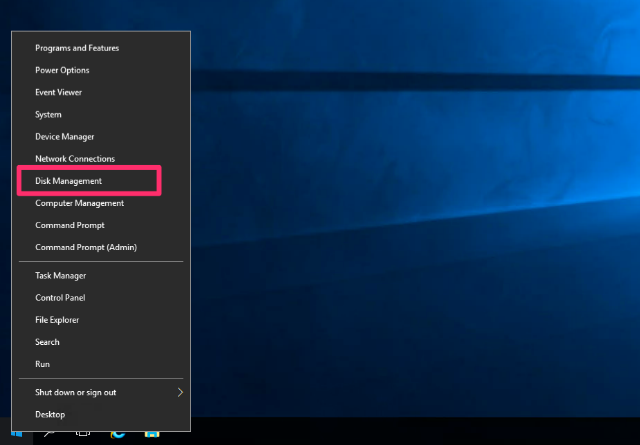What is the purpose of the highlighted feature?
Provide an in-depth and detailed explanation in response to the question.

The 'Disk Management' feature, which is highlighted in the image, allows users to manage disk drives, partitions, and storage configurations on their computer, as stated in the caption.